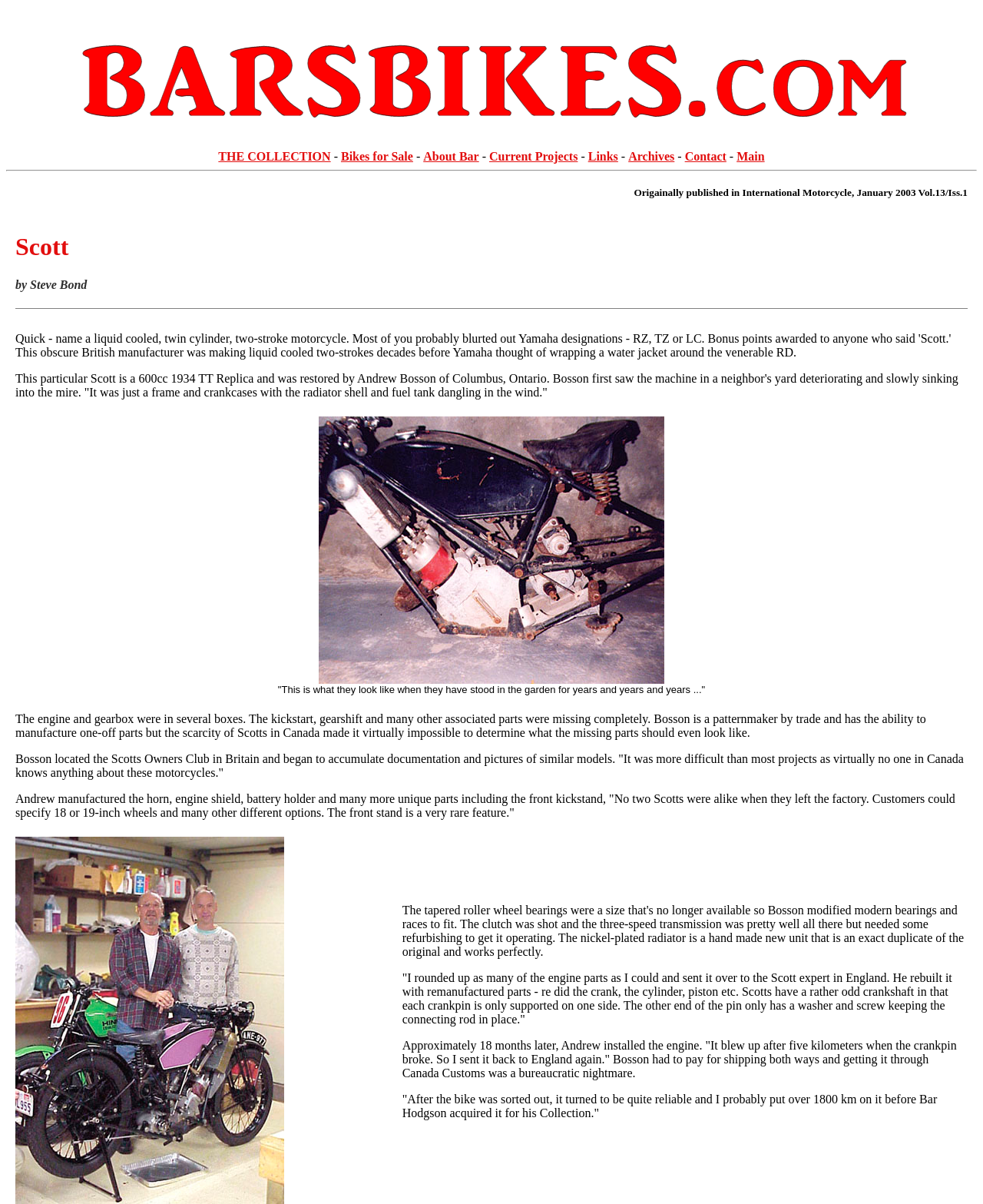Can you show the bounding box coordinates of the region to click on to complete the task described in the instruction: "Read about Bar"?

[0.431, 0.124, 0.487, 0.135]